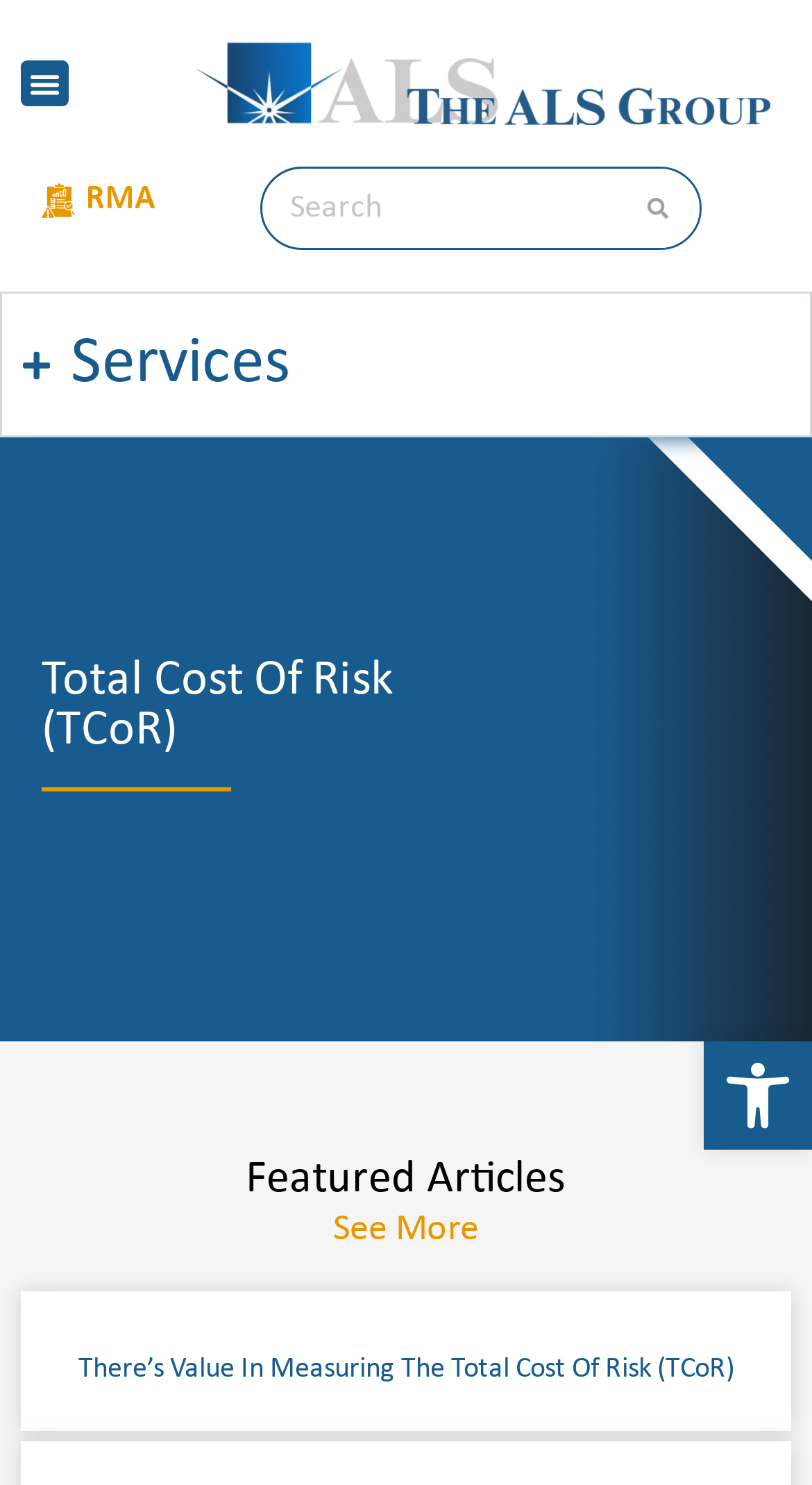What is the name of the company?
Please provide a single word or phrase as the answer based on the screenshot.

The ALS Group